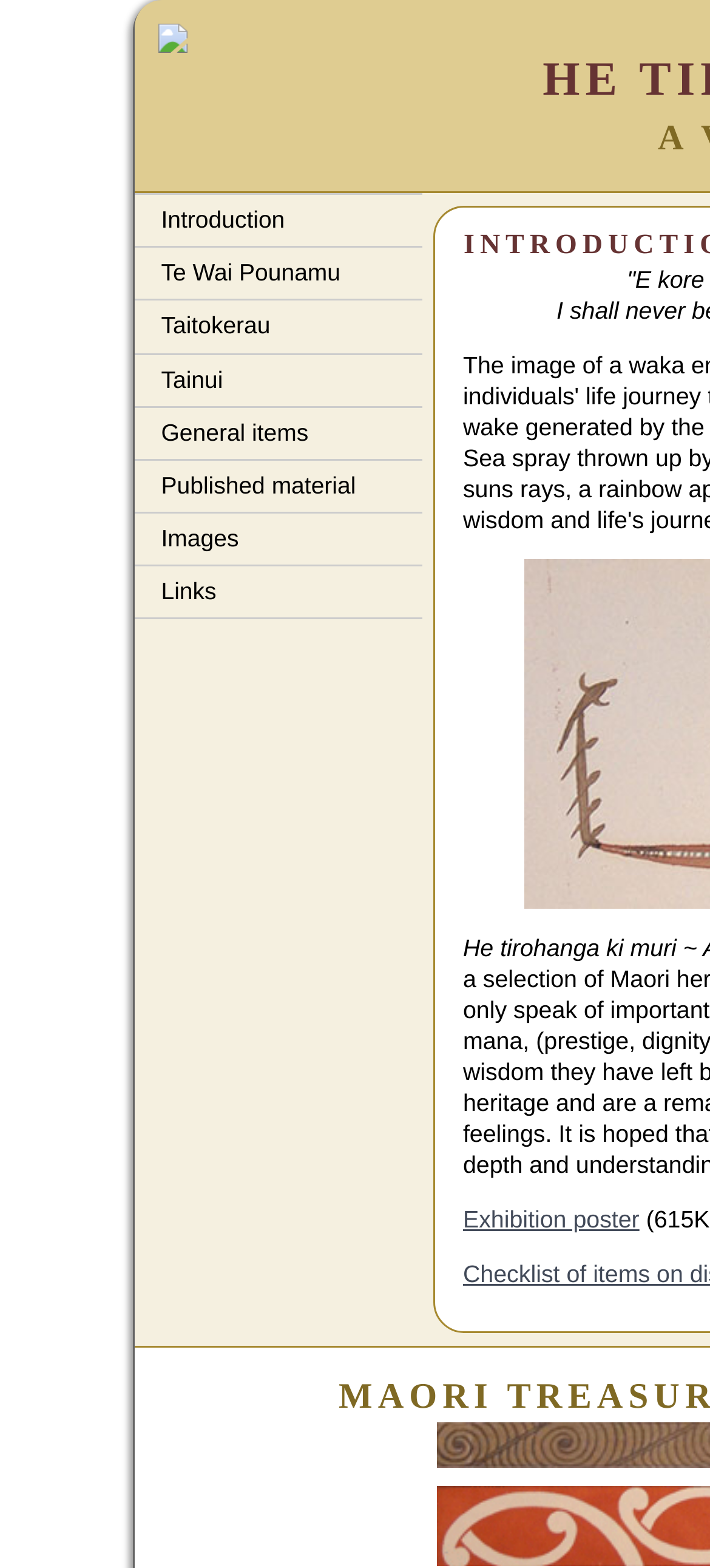Using the element description: "Exhibition poster", determine the bounding box coordinates. The coordinates should be in the format [left, top, right, bottom], with values between 0 and 1.

[0.652, 0.769, 0.901, 0.786]